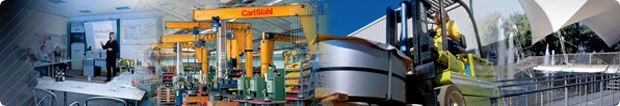Describe every aspect of the image in detail.

The image showcases a vibrant collage representing various aspects of lifting operations and training. In the left section, a presenter speaks to an engaged audience, highlighting the importance of instruction and safety in lifting practices. Adjacent to this, yellow cranes and sophisticated lifting equipment are prominently featured, indicative of the advanced machinery utilized in industrial settings. On the far right, a forklift is depicted in operation, demonstrating real-world application of lifting techniques in a dynamic environment. This composition effectively conveys the comprehensive nature of lifting operations, emphasizing both educational and practical elements, as associated with the branding of Carl Stahl Evita.